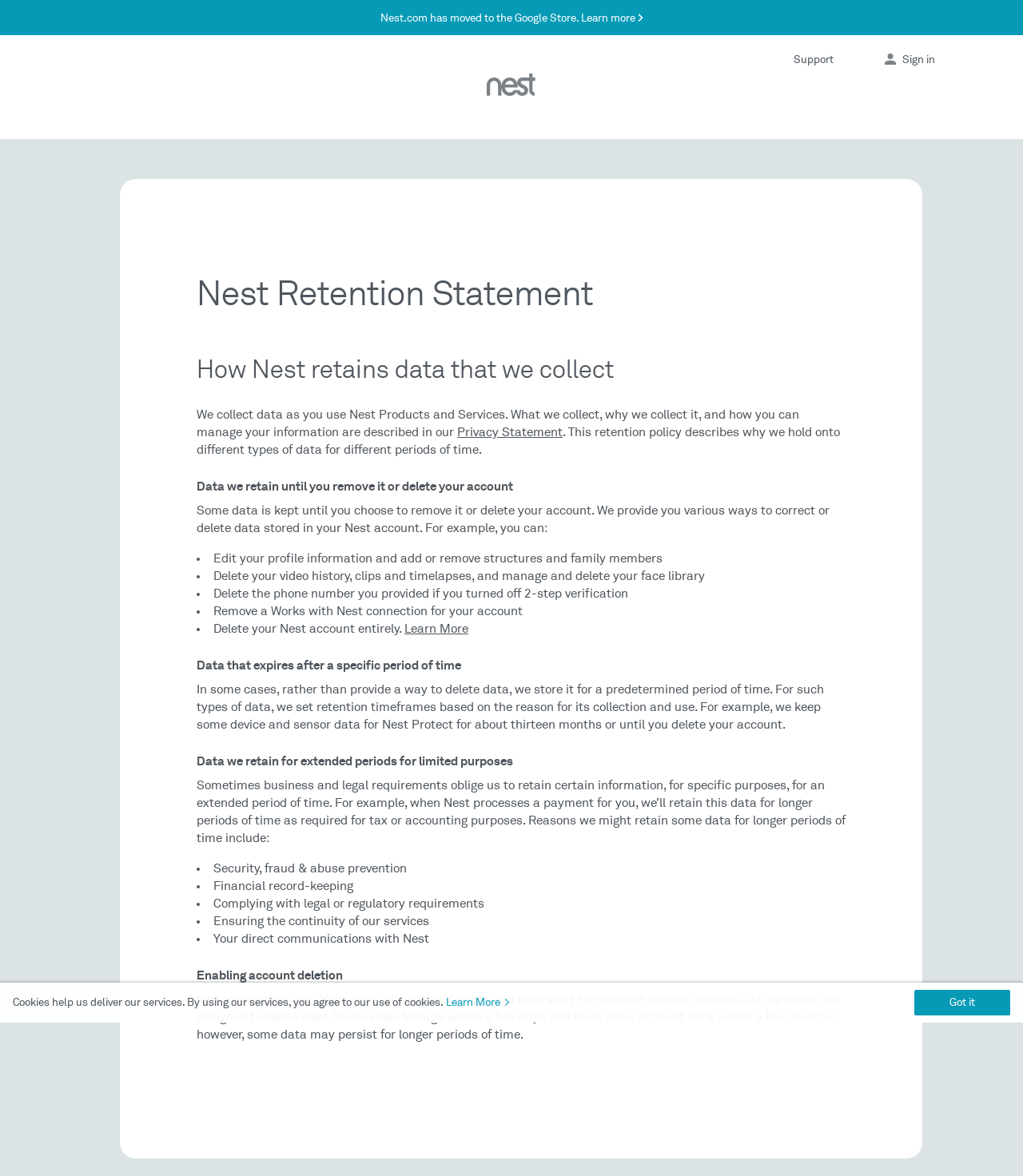Determine the bounding box coordinates of the target area to click to execute the following instruction: "Learn more about Nest."

[0.568, 0.011, 0.628, 0.02]